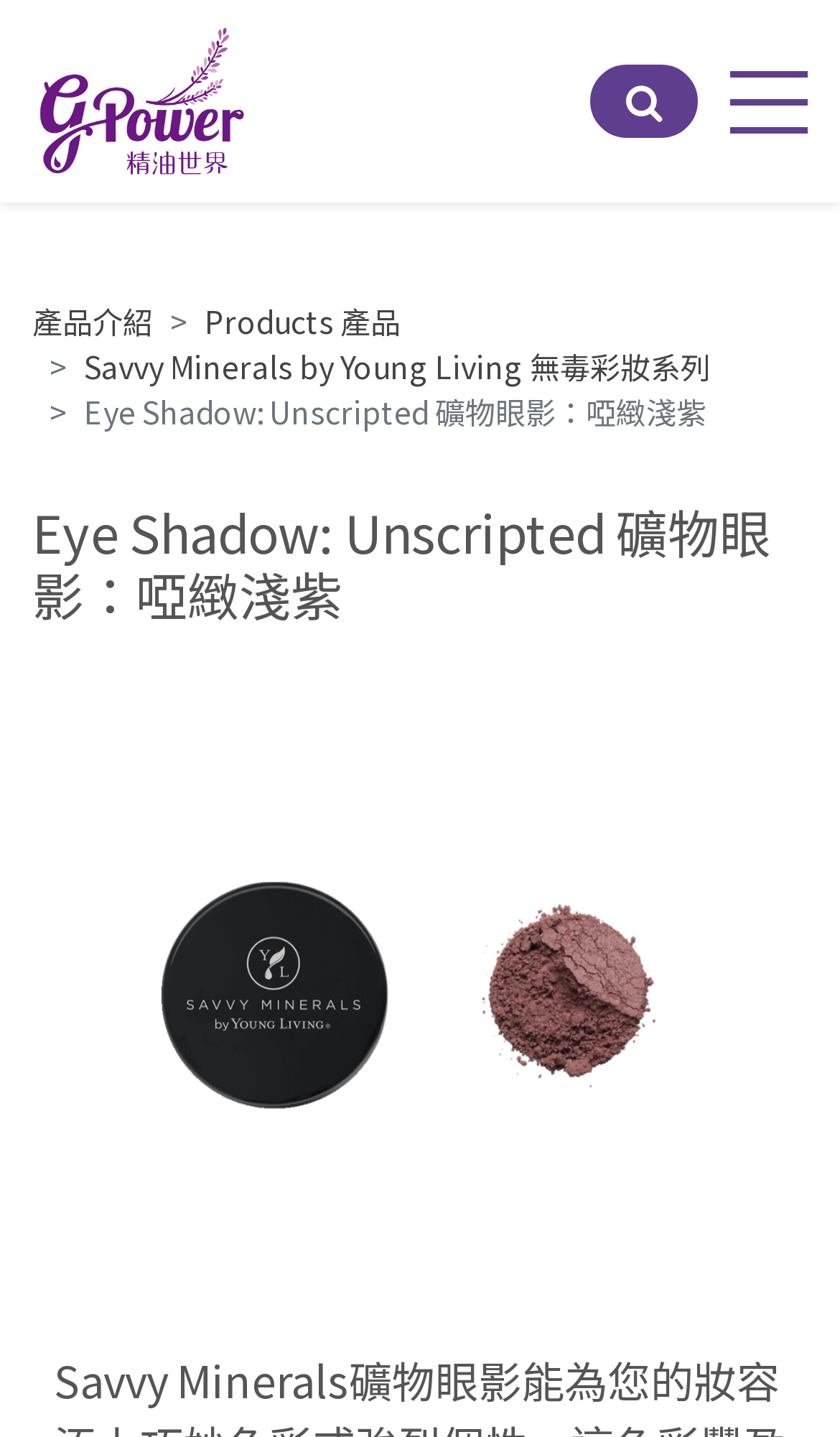Please analyze the image and provide a thorough answer to the question:
What is the purpose of the breadcrumb navigation?

The breadcrumb navigation is used to show the categories of the current product, which are '產品介紹', 'Products 產品', and 'Savvy Minerals by Young Living 無毒彩妝系列'.